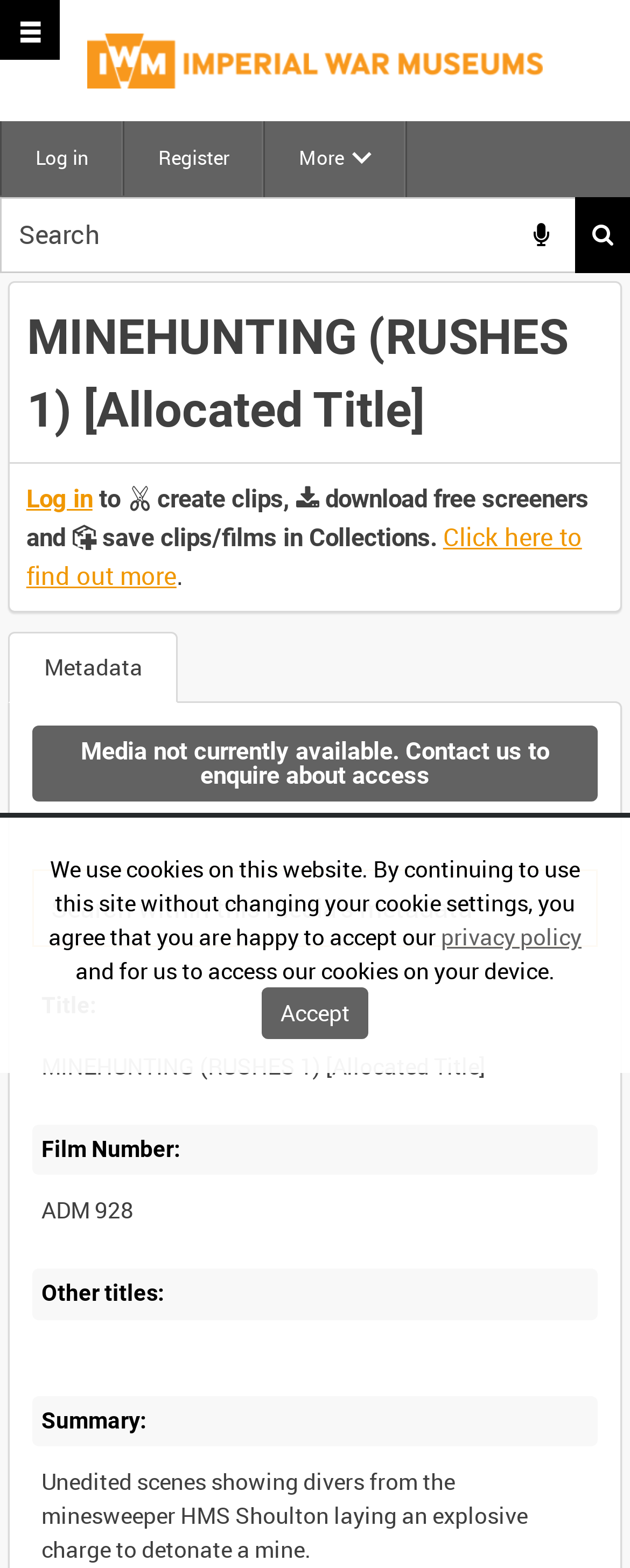Please identify the bounding box coordinates of the element that needs to be clicked to execute the following command: "View metadata". Provide the bounding box using four float numbers between 0 and 1, formatted as [left, top, right, bottom].

[0.013, 0.403, 0.283, 0.448]